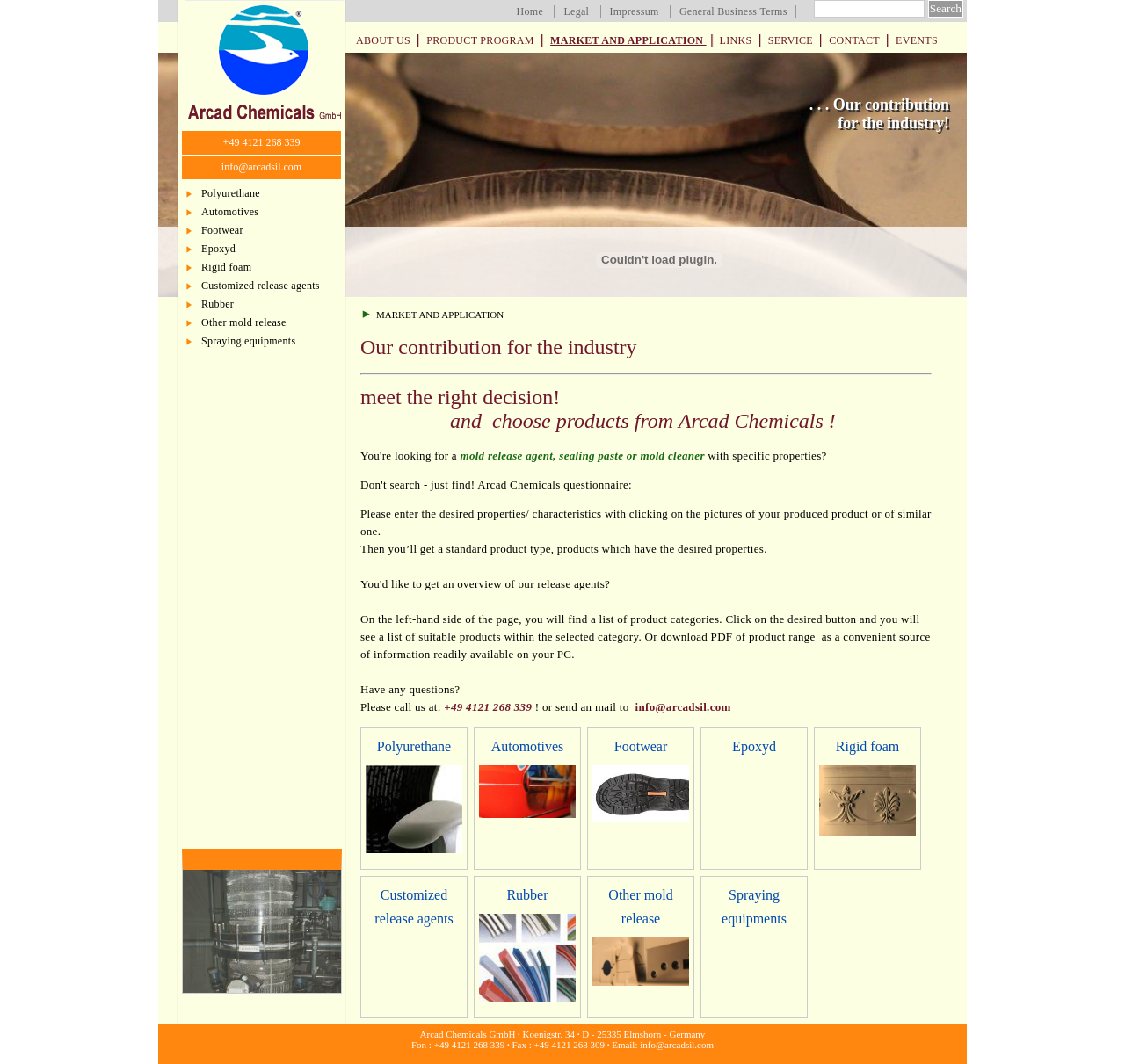Find the bounding box coordinates of the element you need to click on to perform this action: 'Contact us by phone'. The coordinates should be represented by four float values between 0 and 1, in the format [left, top, right, bottom].

[0.395, 0.658, 0.473, 0.671]